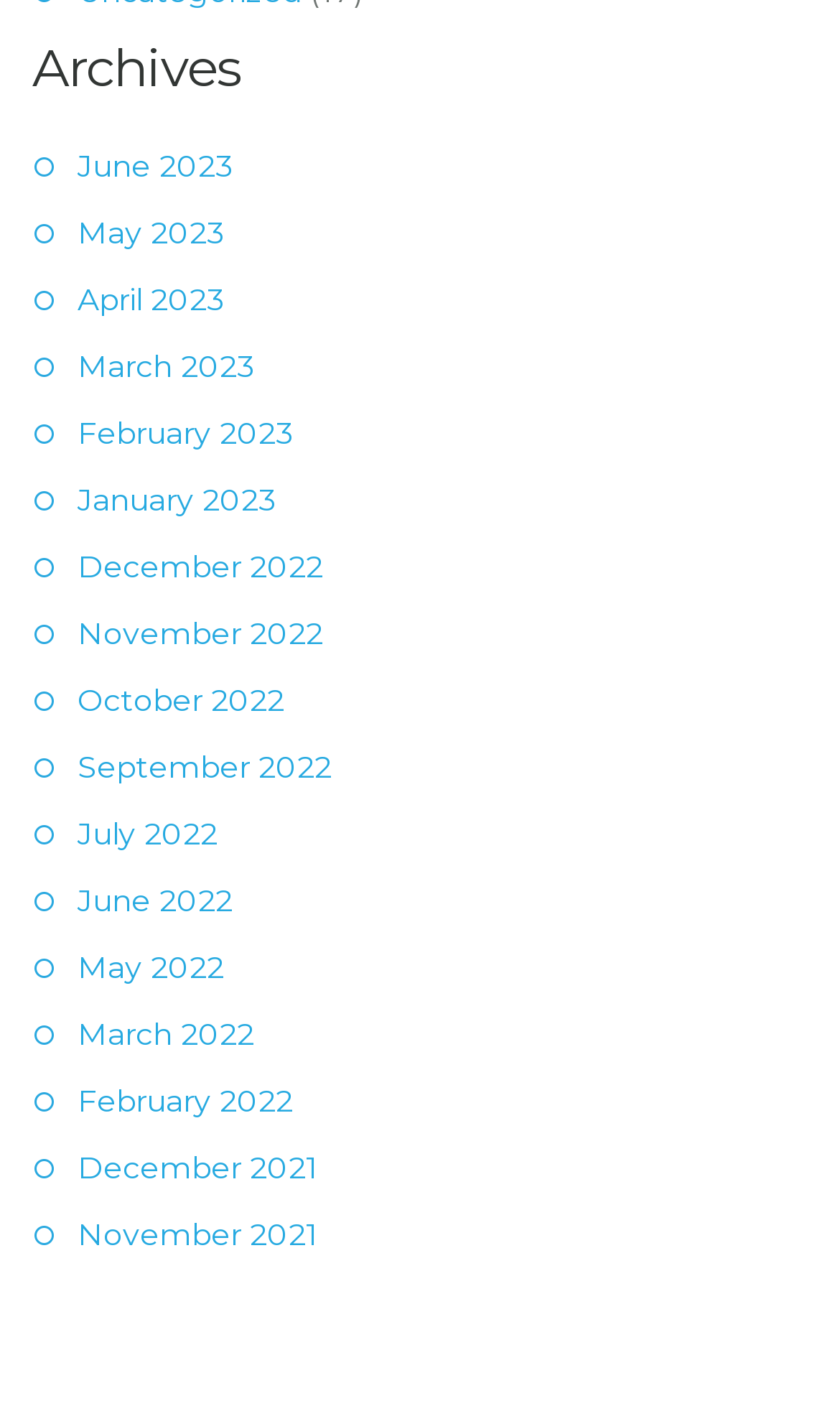Please give a concise answer to this question using a single word or phrase: 
How many months are listed in 2022?

6